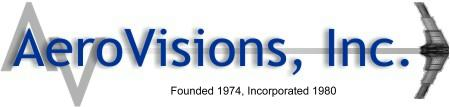What is the background design of the logo?
Answer with a single word or short phrase according to what you see in the image.

Gray waveform